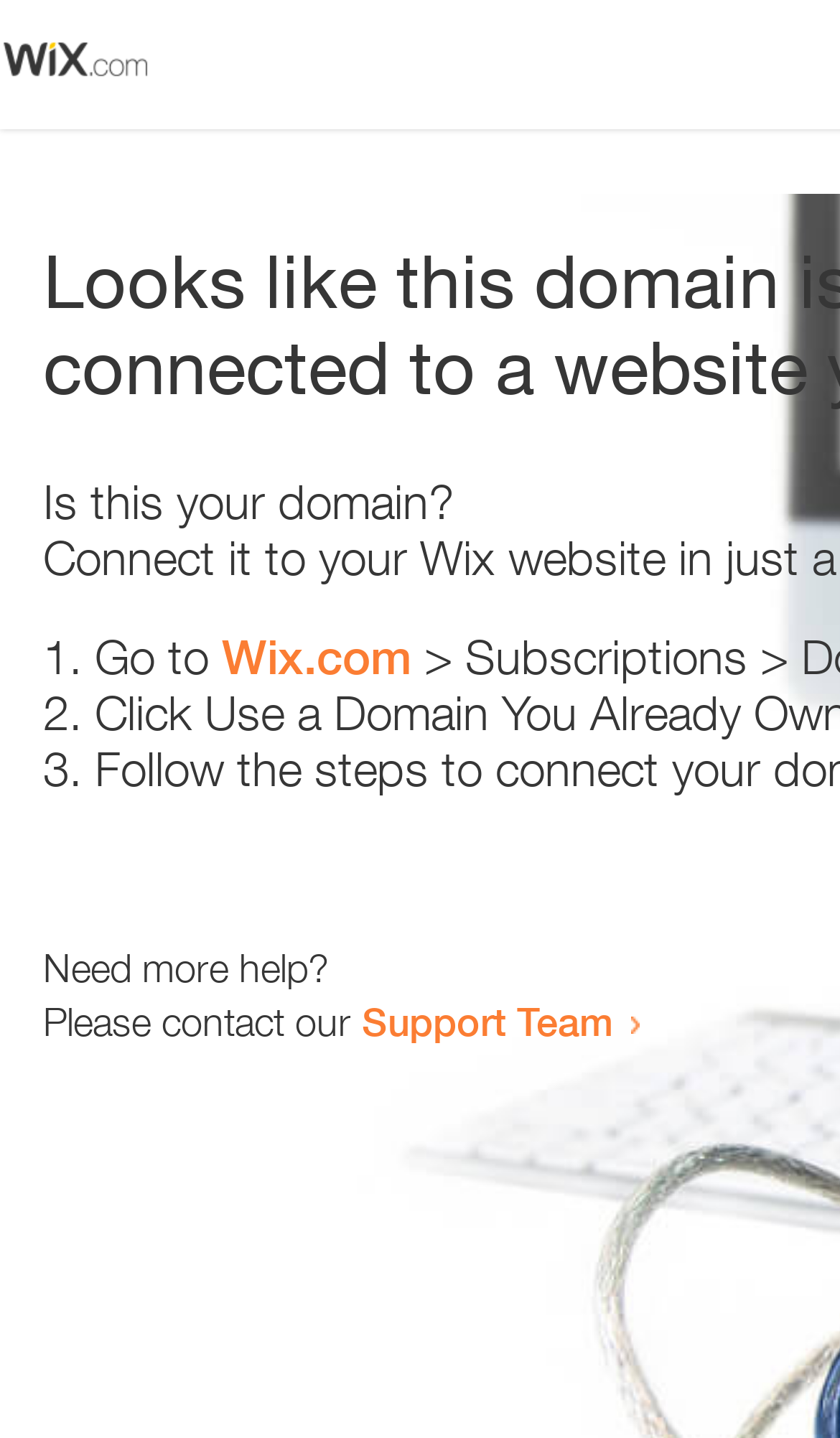Identify and extract the main heading of the webpage.

Looks like this domain isn't
connected to a website yet